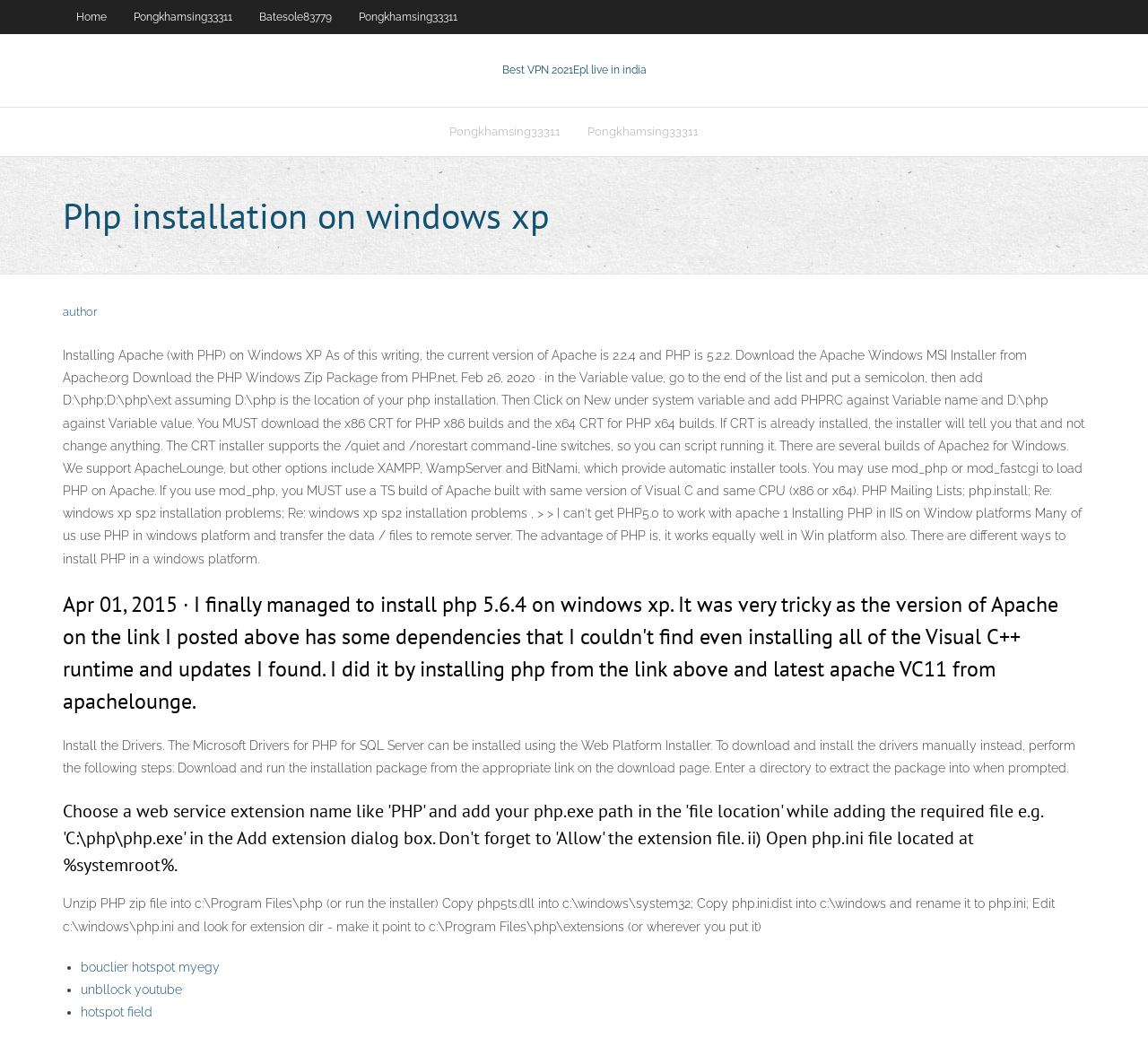Determine the bounding box coordinates of the region that needs to be clicked to achieve the task: "Visit 'Best VPN 2021Epl live in india'".

[0.437, 0.061, 0.563, 0.073]